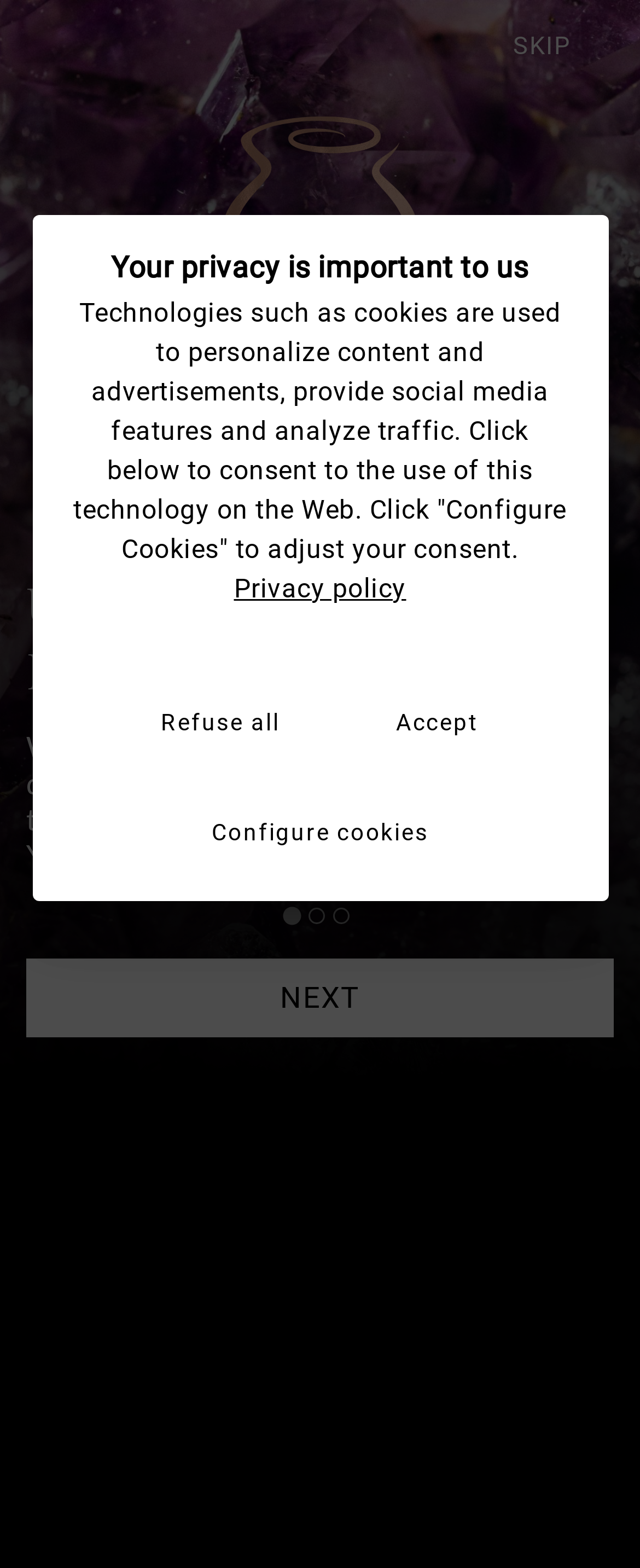Provide a single word or phrase to answer the given question: 
What is the name of the image on the webpage?

Everyday Magick